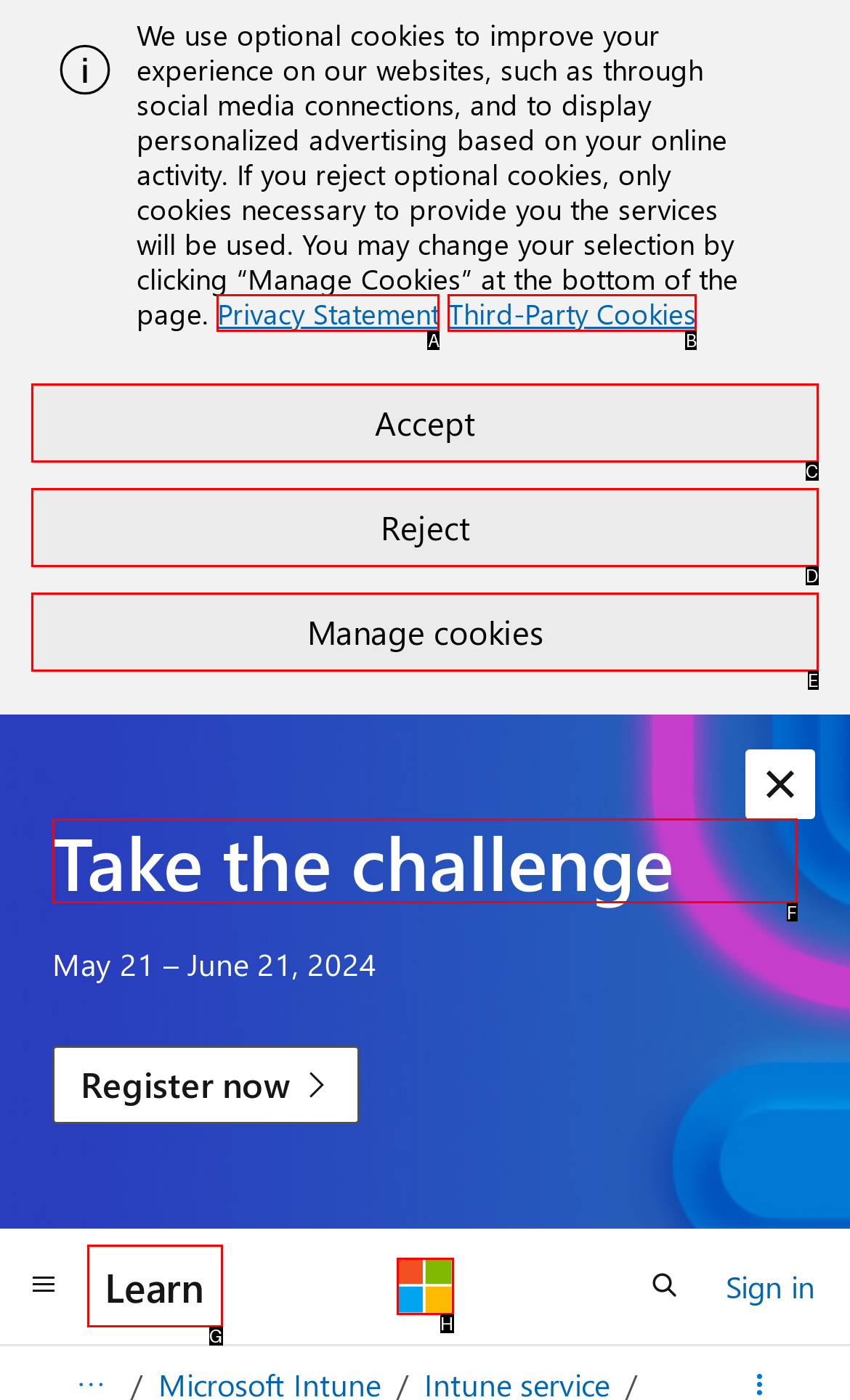To execute the task: Read the match report, which one of the highlighted HTML elements should be clicked? Answer with the option's letter from the choices provided.

None